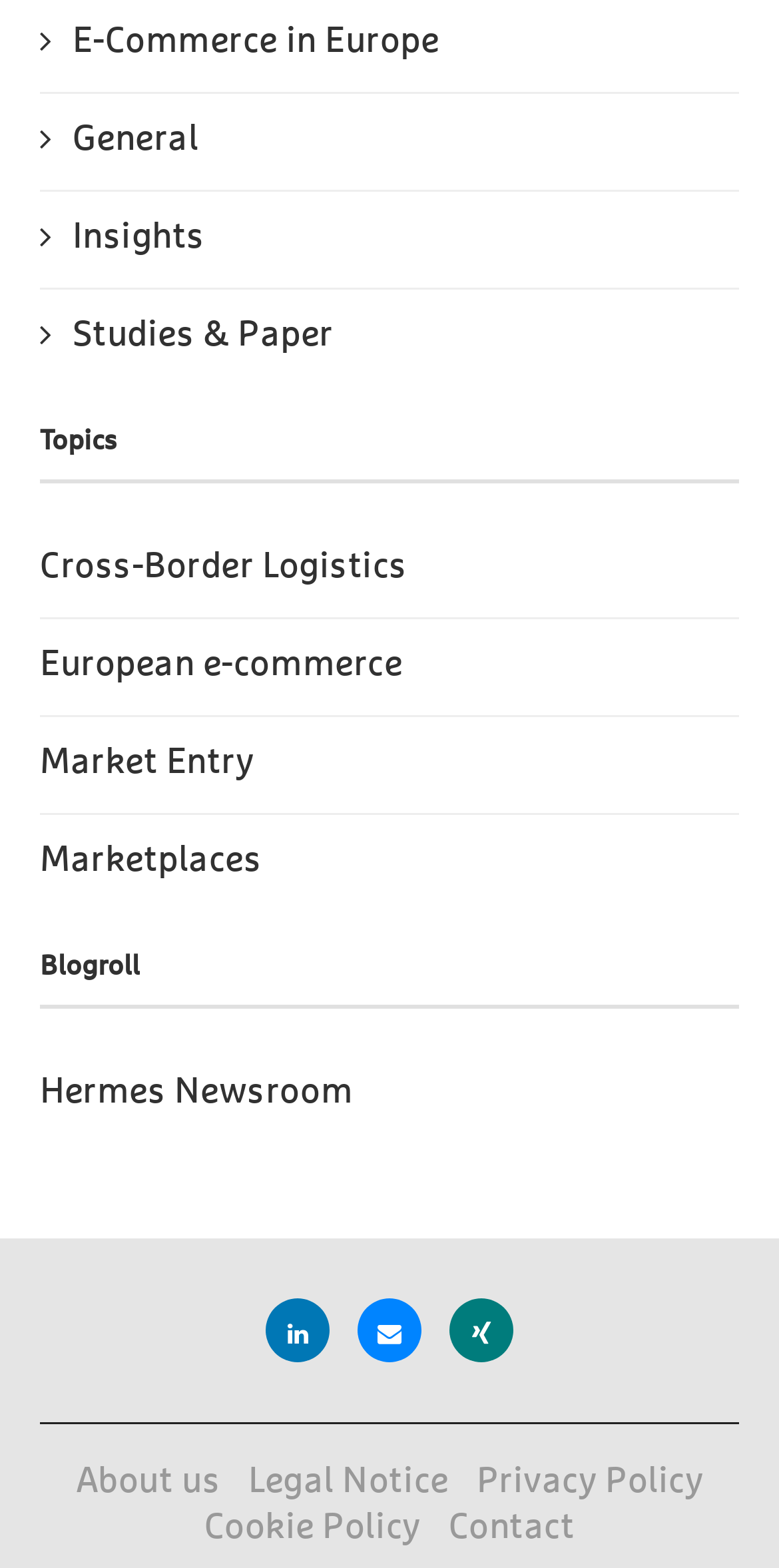Please respond to the question using a single word or phrase:
How many sections are there in the webpage?

3